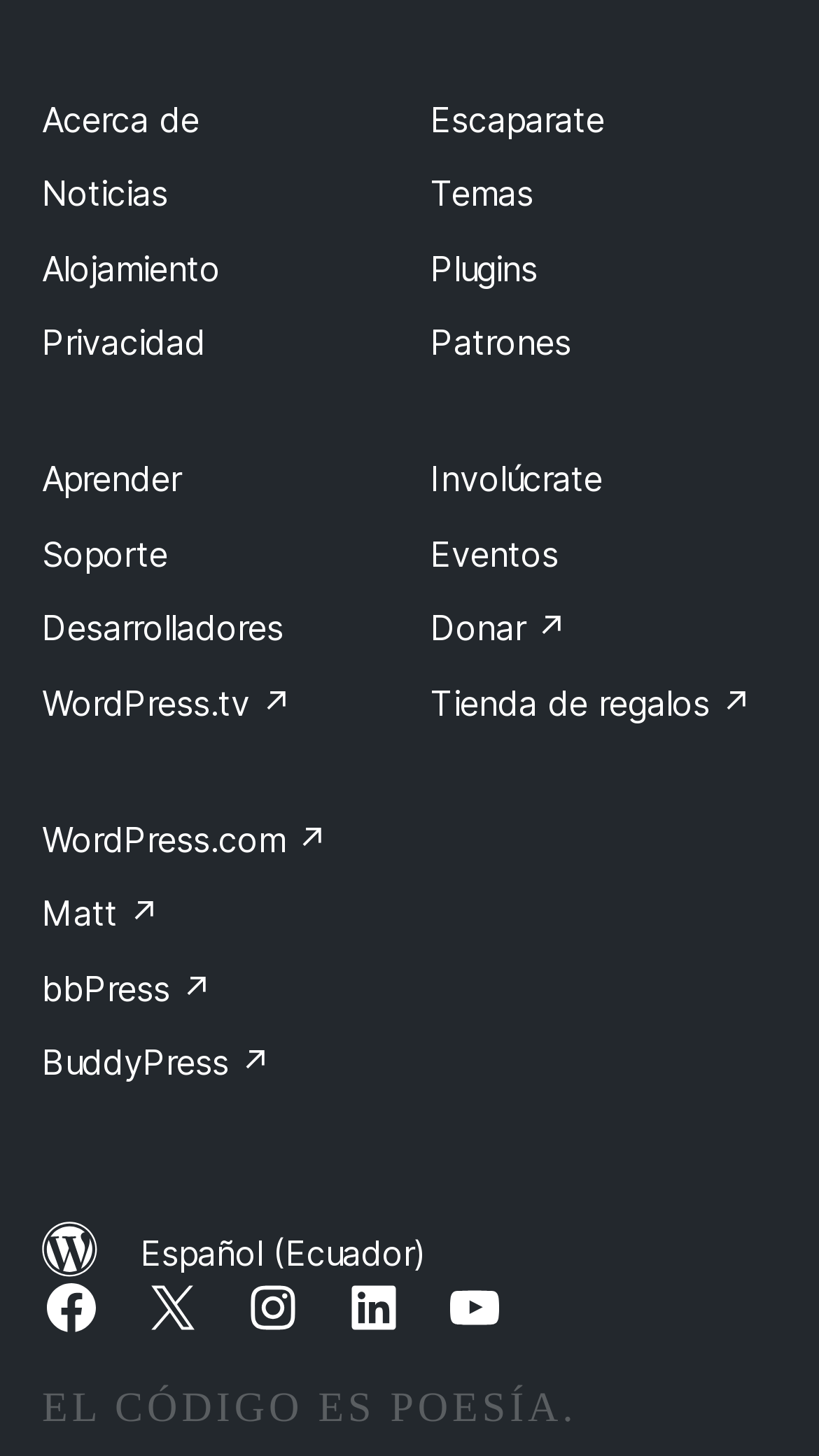Please identify the bounding box coordinates of the element I need to click to follow this instruction: "Visit the WordPress.com website".

[0.051, 0.562, 0.4, 0.591]